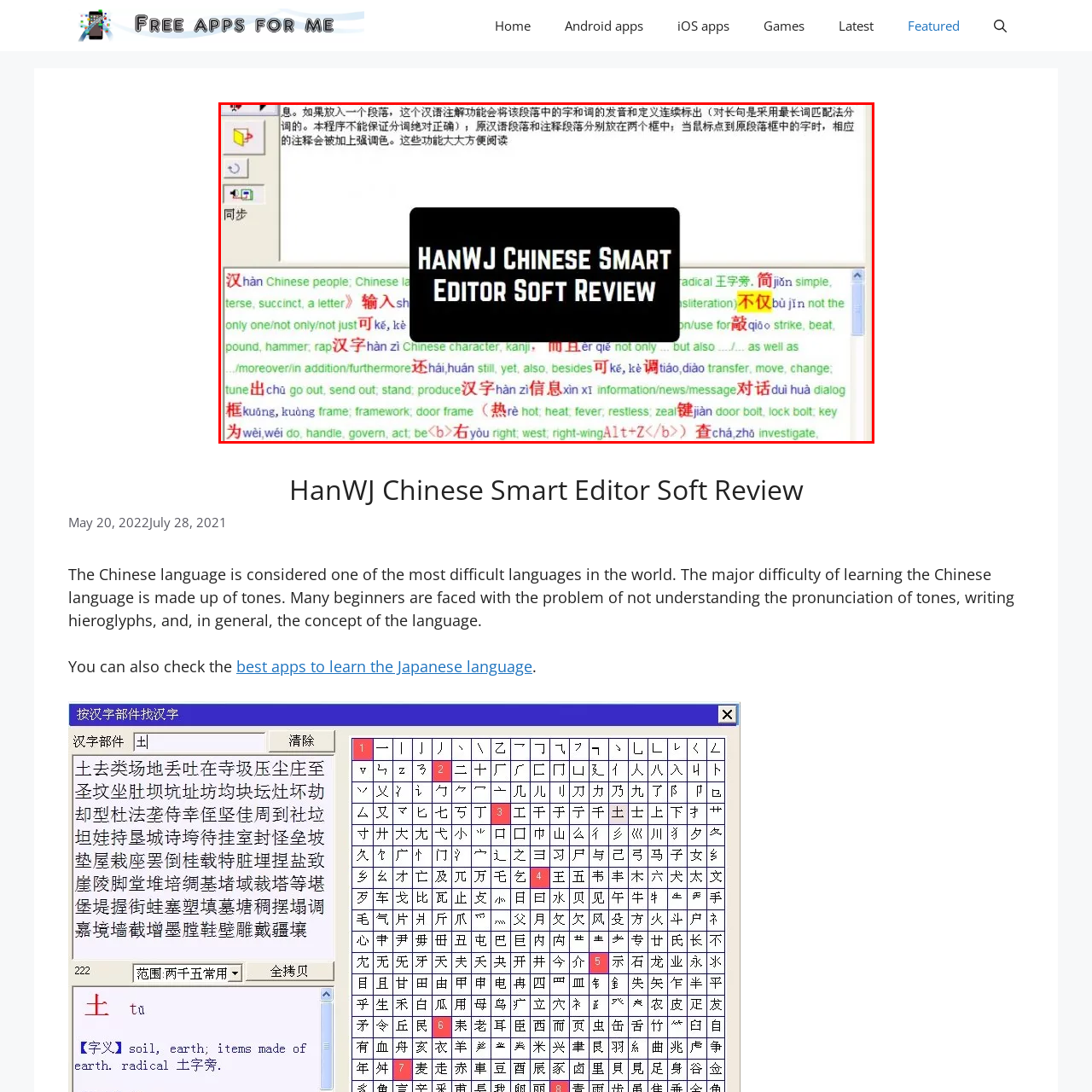Describe fully the image that is contained within the red bounding box.

The image showcases a screenshot of the HanWJ Chinese Smart Editor Software, prominently featuring the title "HanWJ Chinese Smart Editor Soft Review" in a bold, contrasting font overlaying the main interface. The editor’s graphical layout includes various Chinese characters, pinyin, and English translations, illustrating its functionality as a language learning tool. The software aims to assist users in understanding and mastering the Chinese language by providing audio cues, character breakdowns, and translation features. The overall design suggests a user-friendly environment tailored for both beginners and advanced learners seeking to improve their language skills through interactive learning.